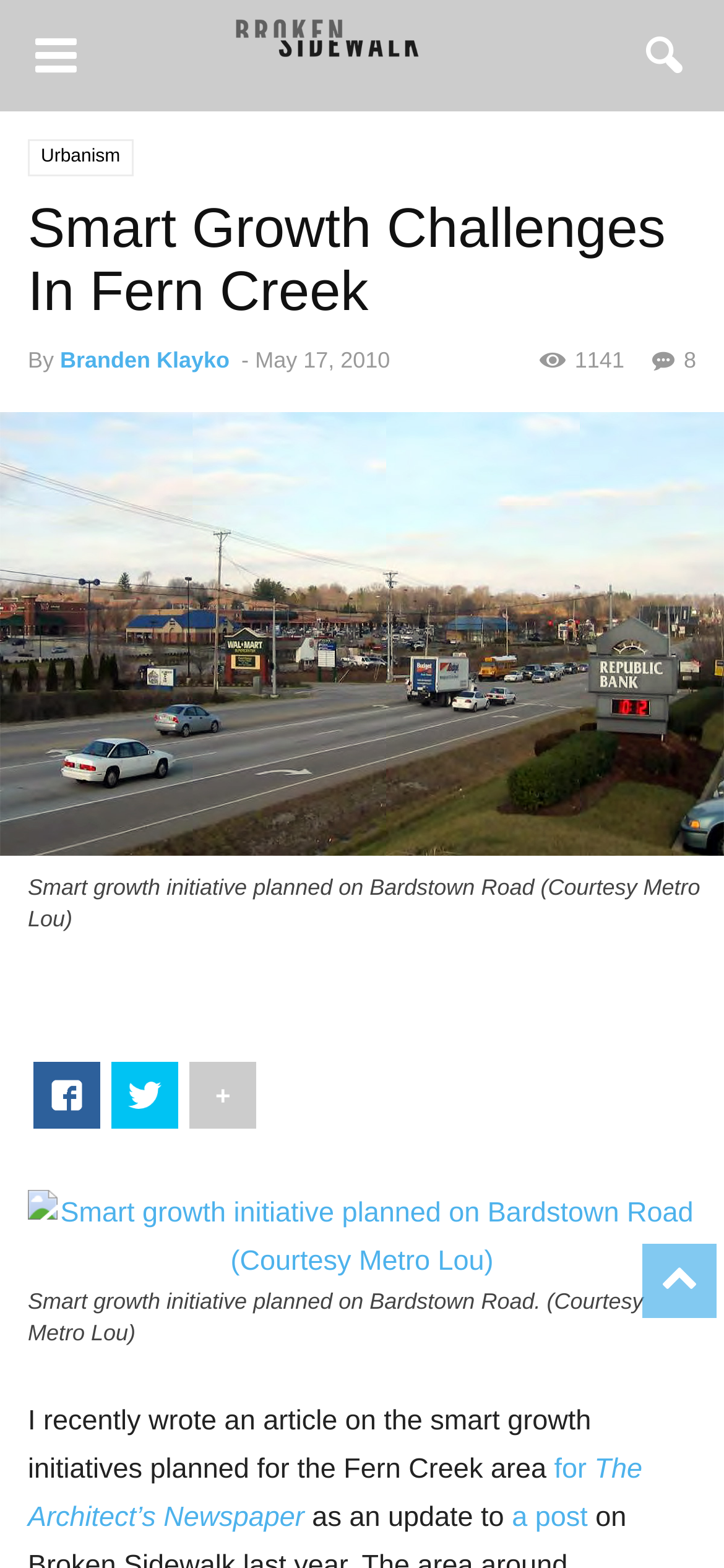How many images are there on the webpage?
Use the image to answer the question with a single word or phrase.

2